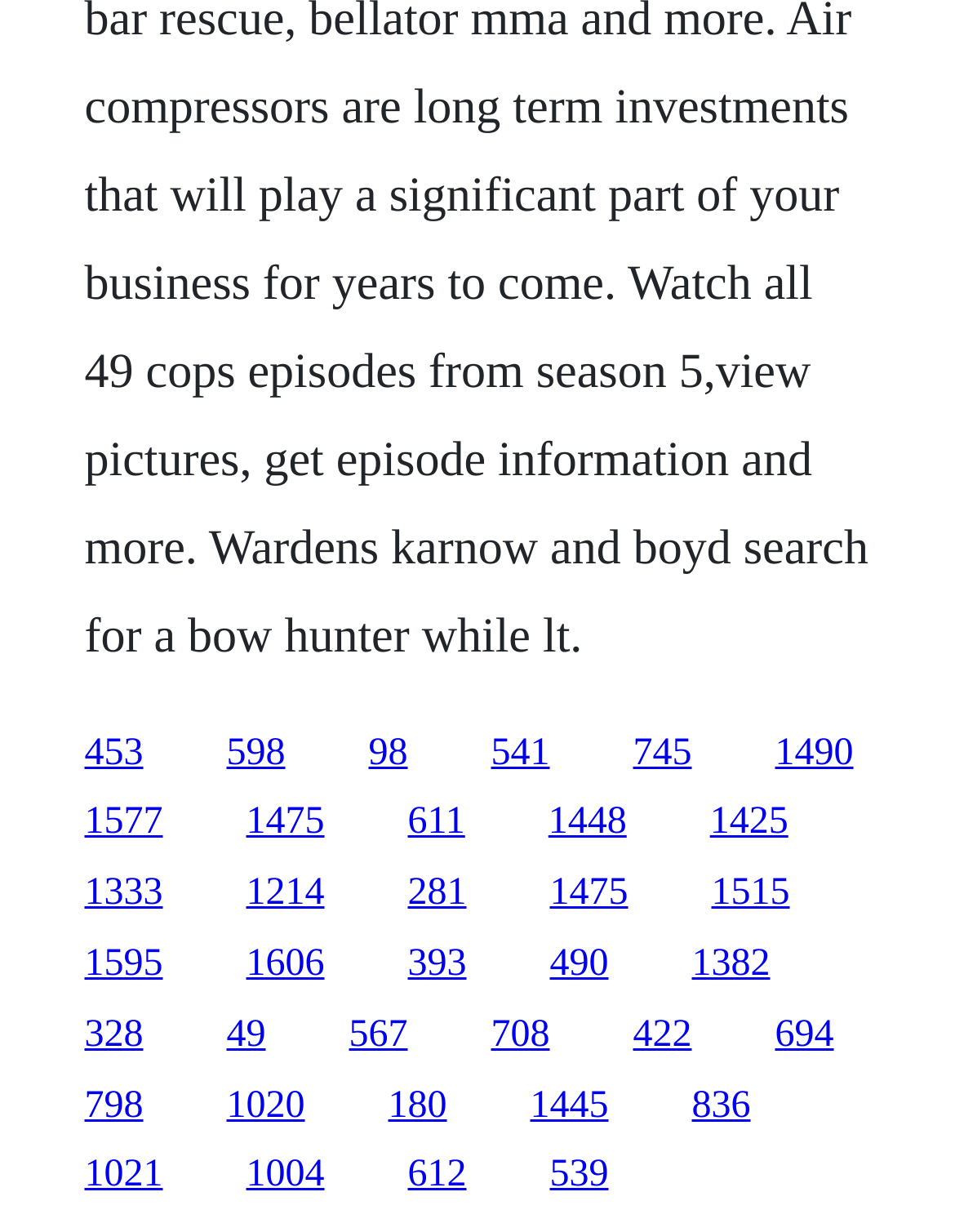How many links have a y1 value greater than 0.8?
Using the image, provide a detailed and thorough answer to the question.

By examining the y1 values of the link elements, I found that the links '798', '1020', '180', and '1445' have y1 values greater than 0.8, indicating that they are located at the bottom of the webpage.